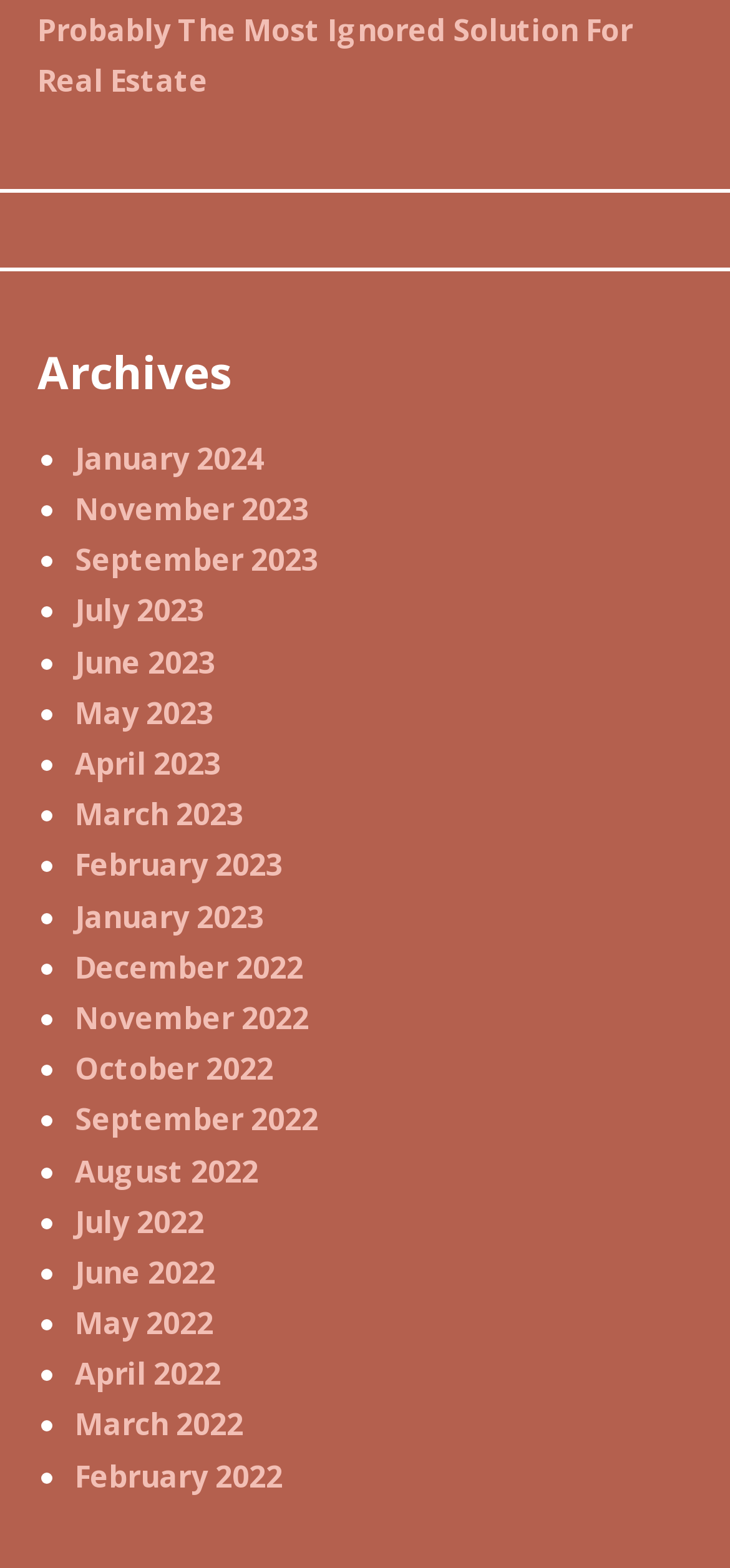Please identify the bounding box coordinates of the clickable area that will allow you to execute the instruction: "Click on the 'Probably The Most Ignored Solution For Real Estate' link".

[0.051, 0.005, 0.867, 0.064]